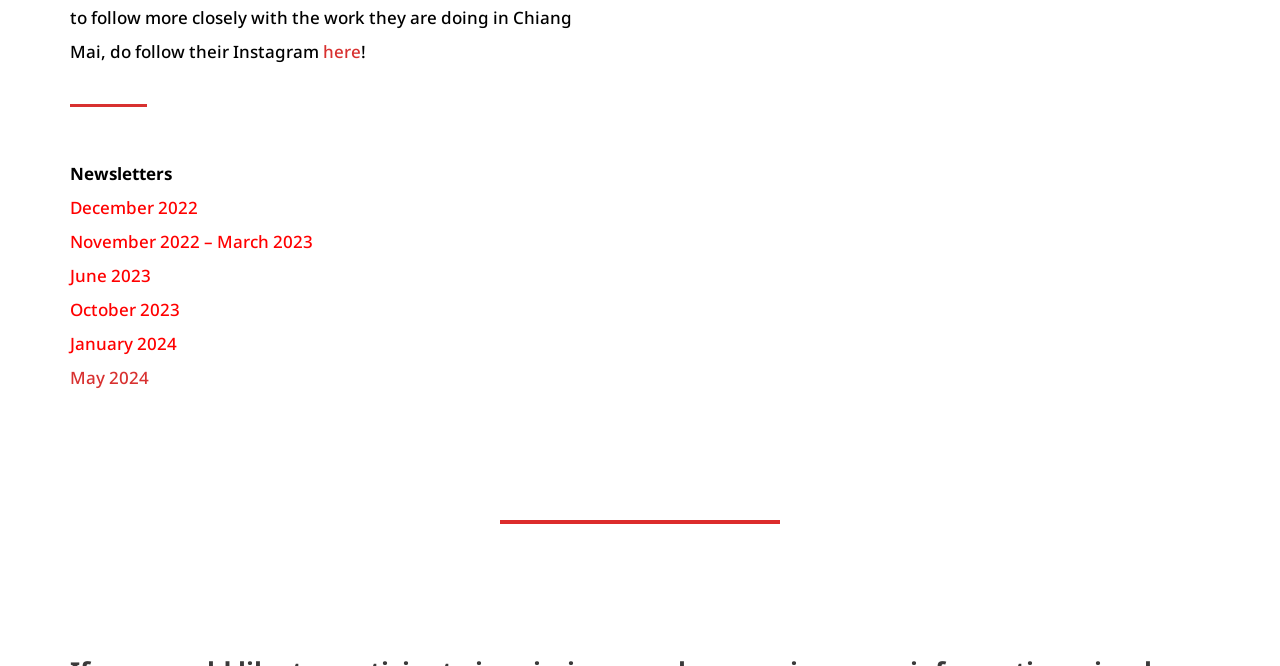What is the last newsletter listed?
Answer the question with a detailed explanation, including all necessary information.

I looked at the list of links on the webpage and found that the last link is 'May 2024', which is likely the last newsletter listed.